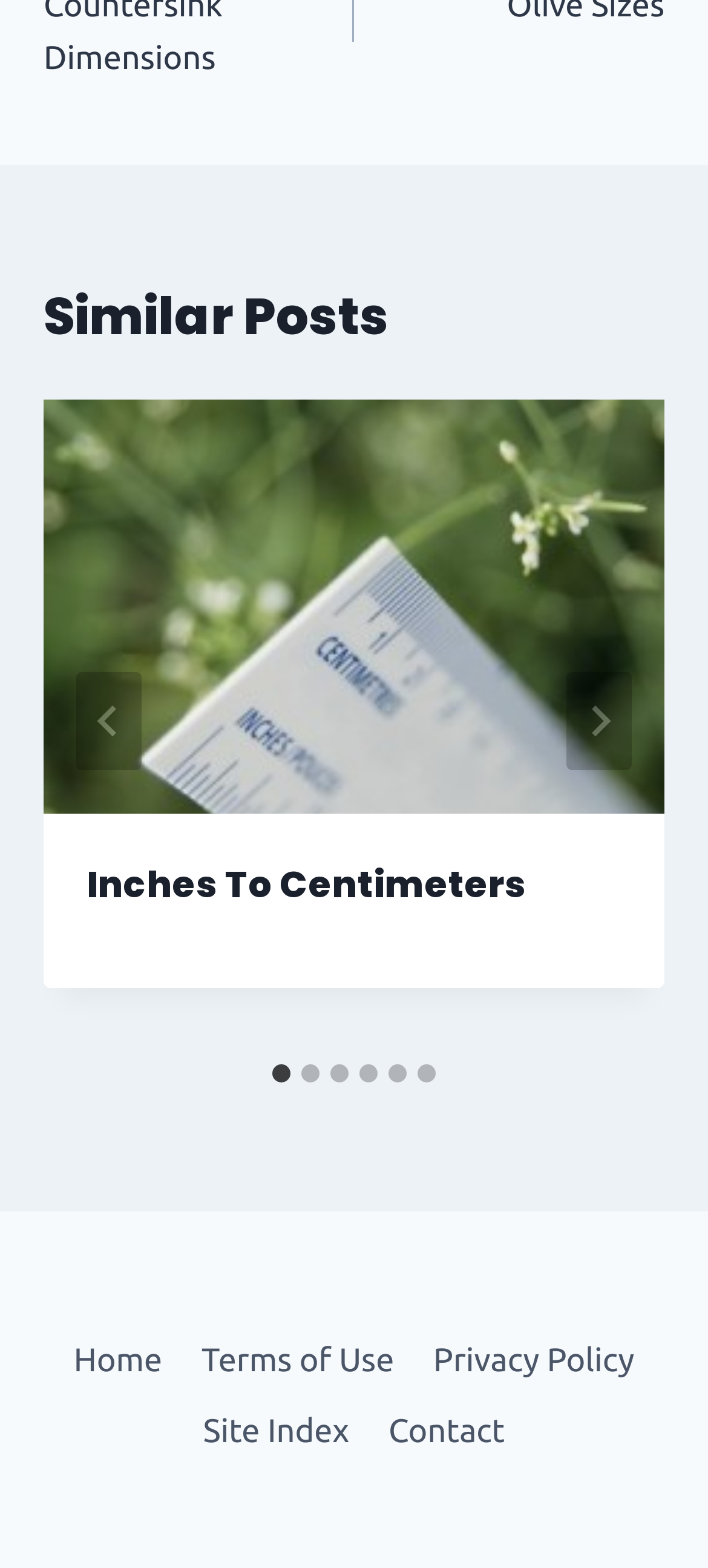For the element described, predict the bounding box coordinates as (top-left x, top-left y, bottom-right x, bottom-right y). All values should be between 0 and 1. Element description: Contact

[0.521, 0.891, 0.741, 0.937]